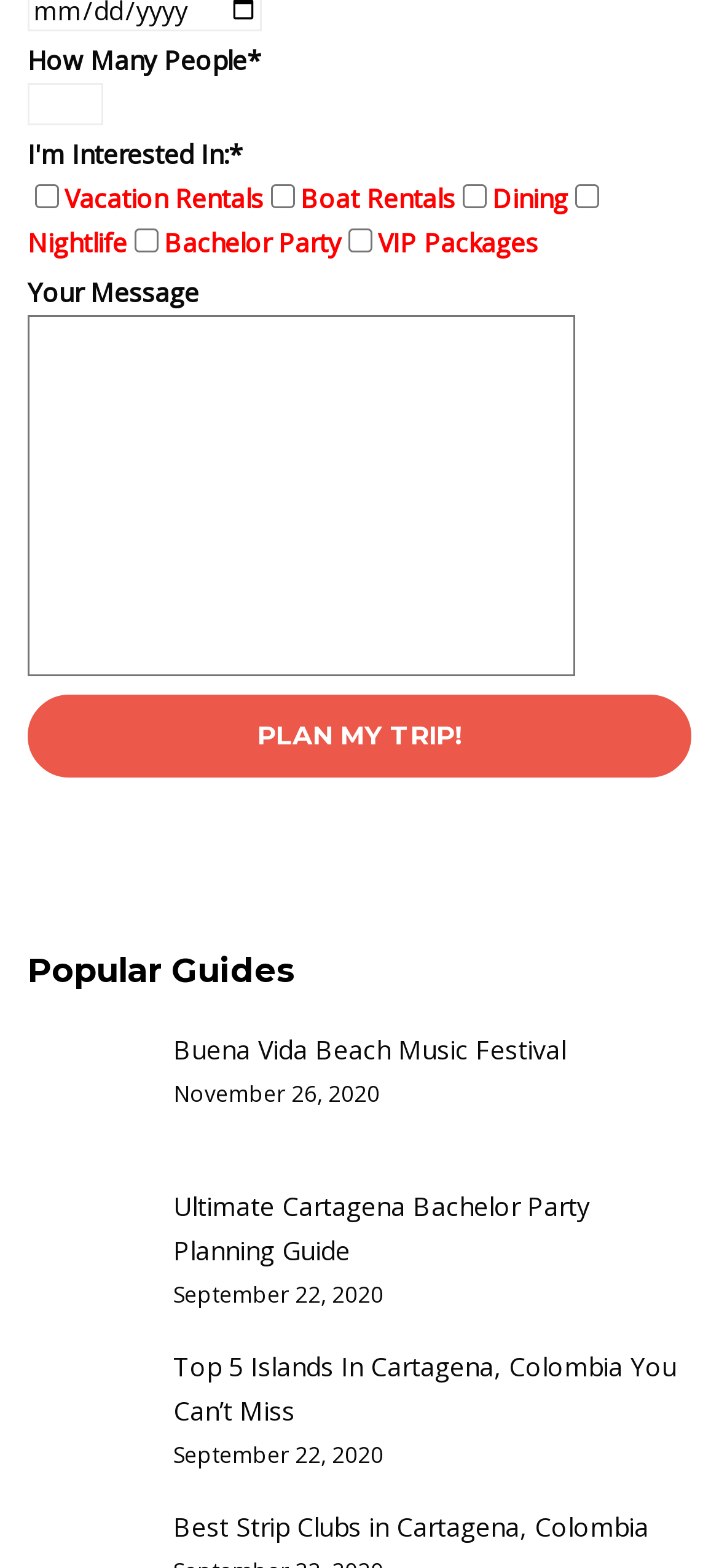Please determine the bounding box coordinates of the clickable area required to carry out the following instruction: "Write a message". The coordinates must be four float numbers between 0 and 1, represented as [left, top, right, bottom].

[0.038, 0.201, 0.8, 0.431]